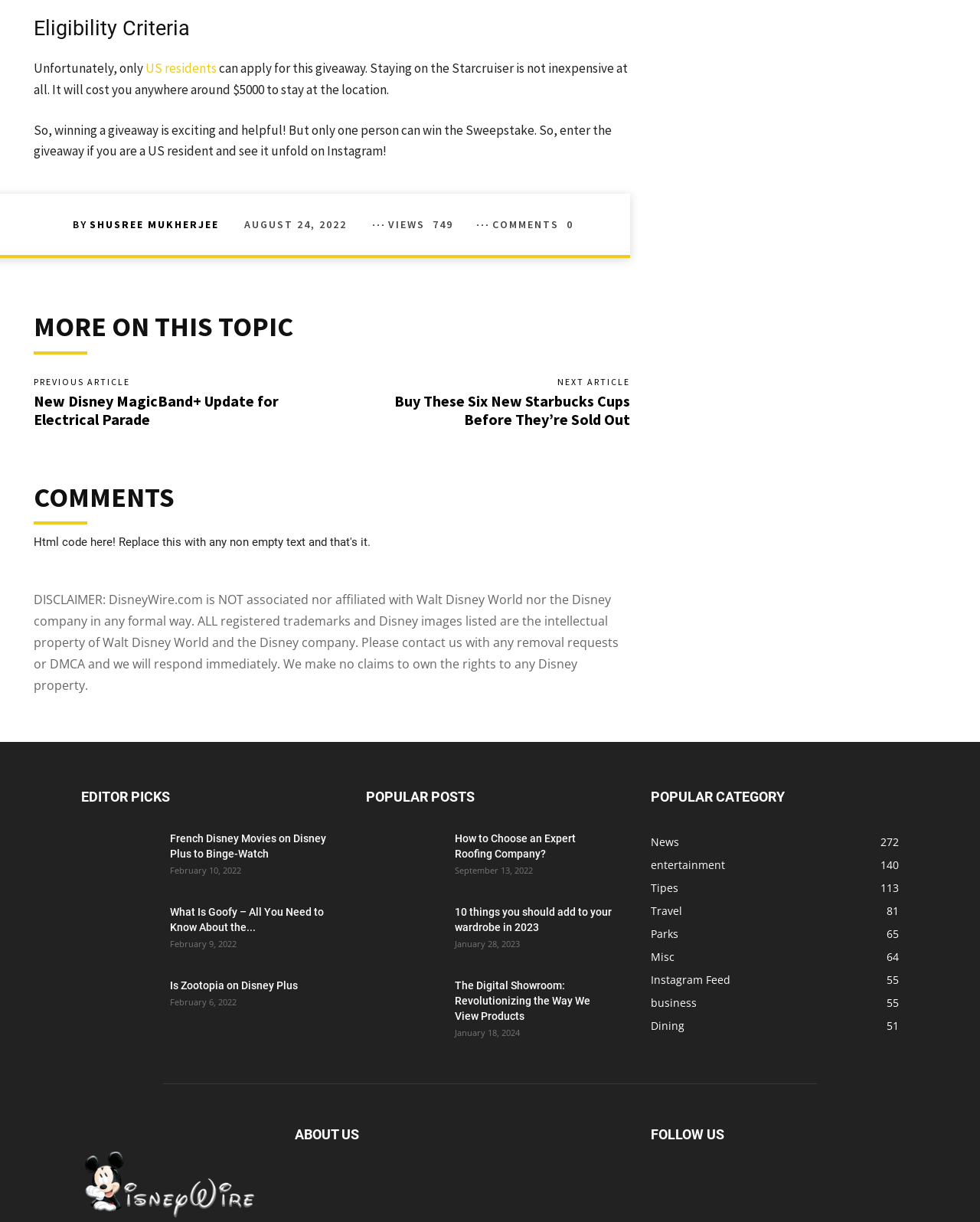Kindly provide the bounding box coordinates of the section you need to click on to fulfill the given instruction: "Book a visit".

None